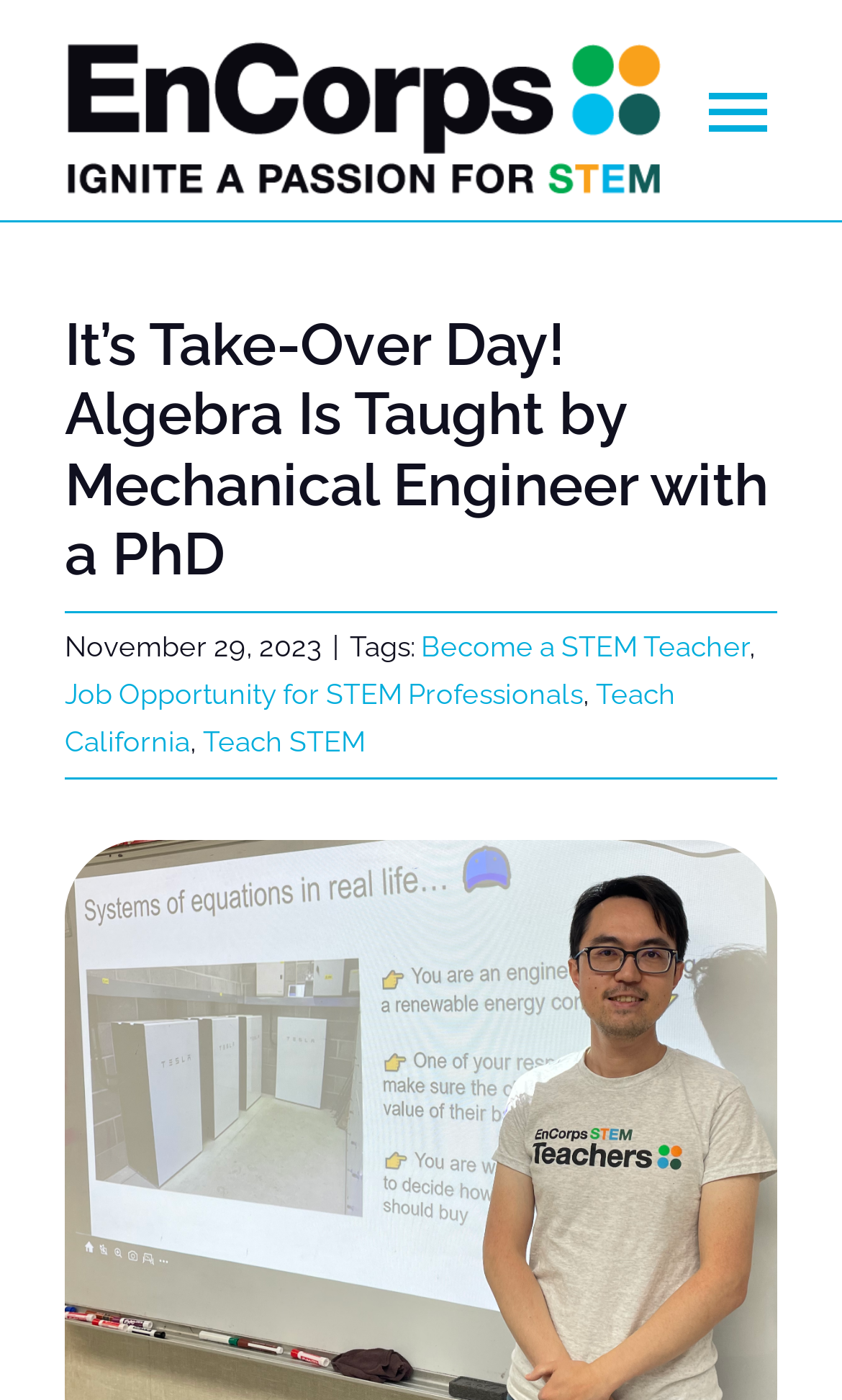Find the bounding box coordinates for the area that must be clicked to perform this action: "Read the article about Mechanical Engineer teaching Algebra".

[0.077, 0.22, 0.923, 0.421]